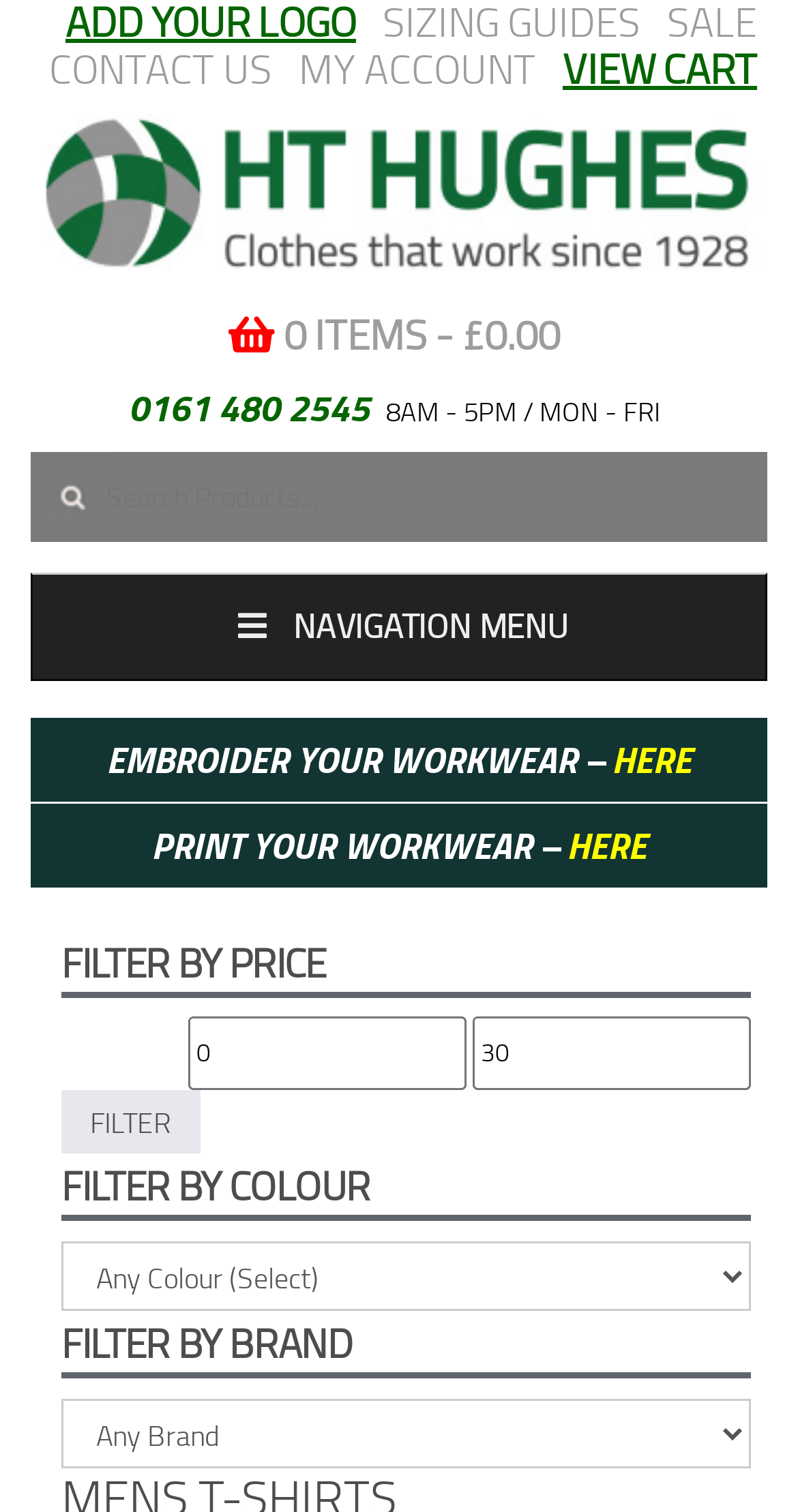Pinpoint the bounding box coordinates of the element you need to click to execute the following instruction: "View the 'Daily Fishing Updates' category". The bounding box should be represented by four float numbers between 0 and 1, in the format [left, top, right, bottom].

None